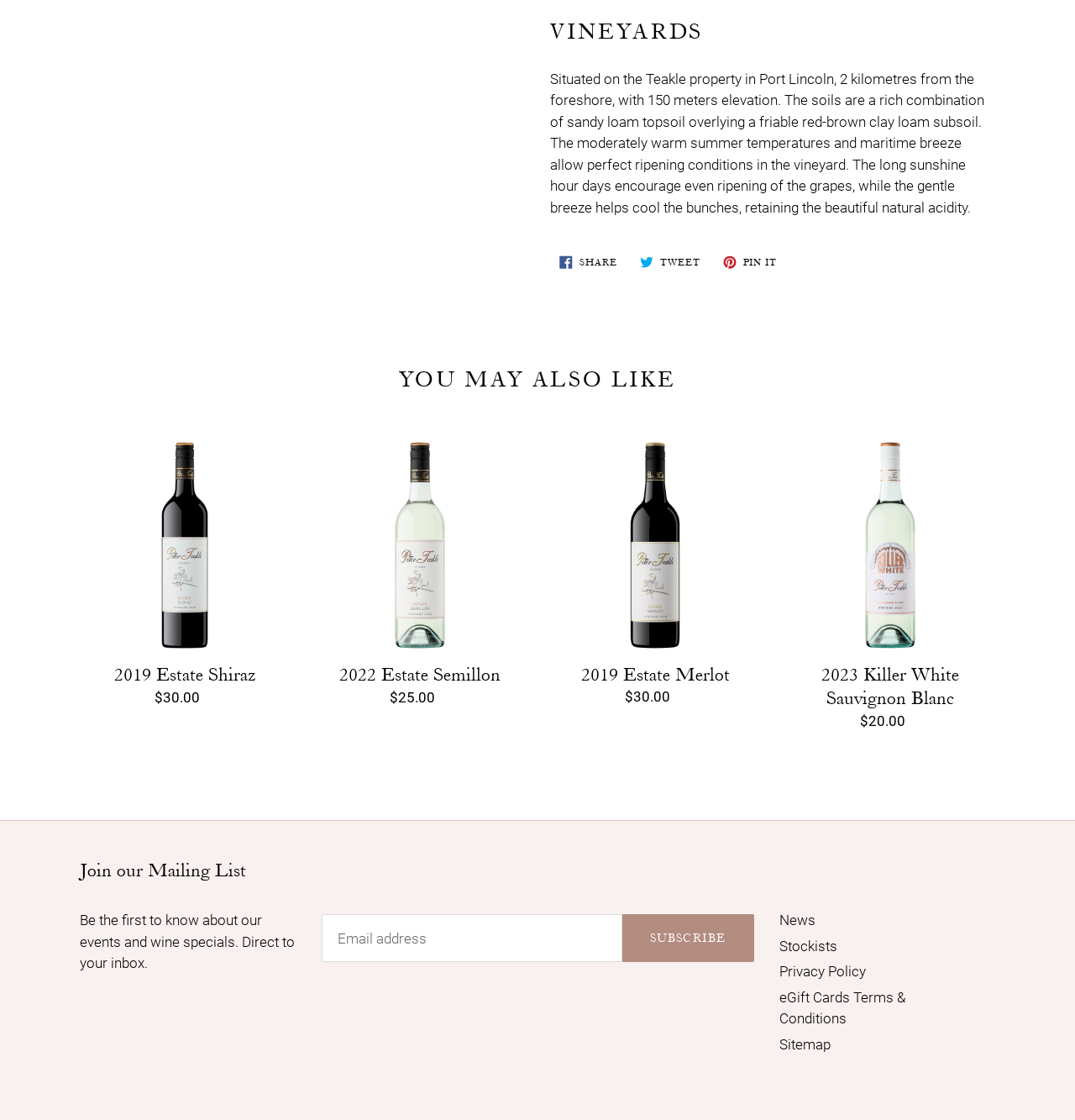Answer the question in one word or a short phrase:
How many links are there at the bottom of the page?

5